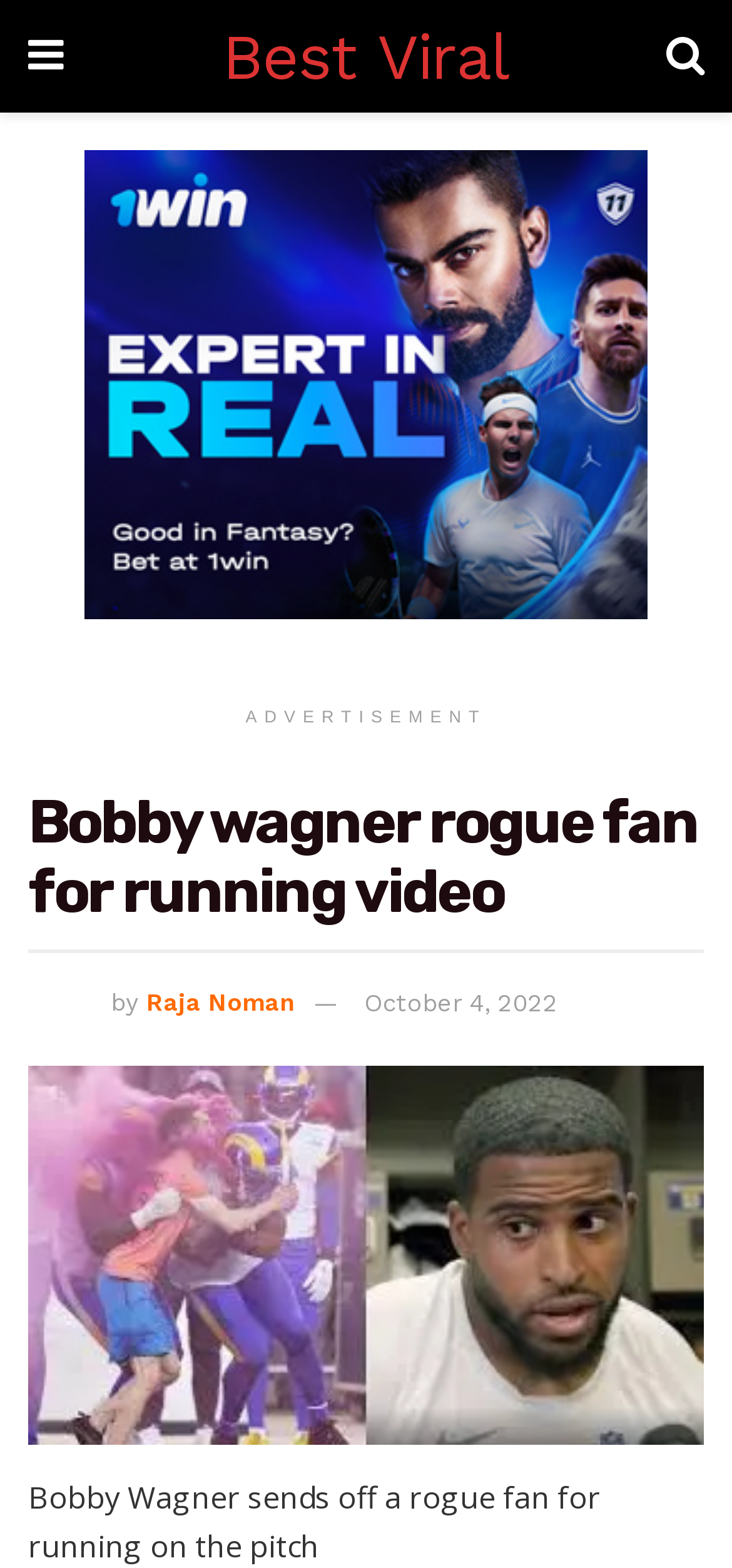Locate the UI element described as follows: "Raja Noman". Return the bounding box coordinates as four float numbers between 0 and 1 in the order [left, top, right, bottom].

[0.2, 0.631, 0.403, 0.649]